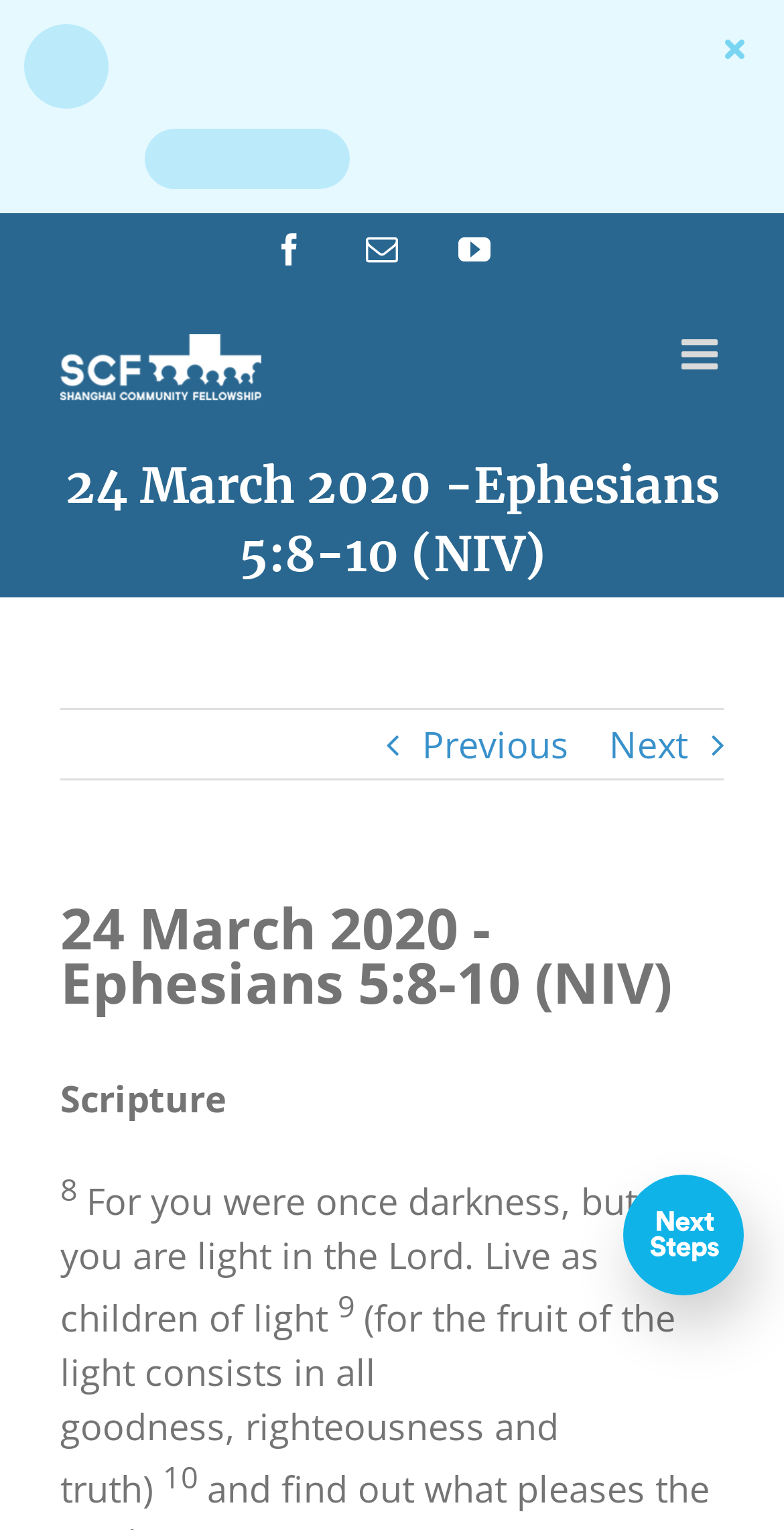Respond to the following query with just one word or a short phrase: 
What is the previous page link icon?

Previous